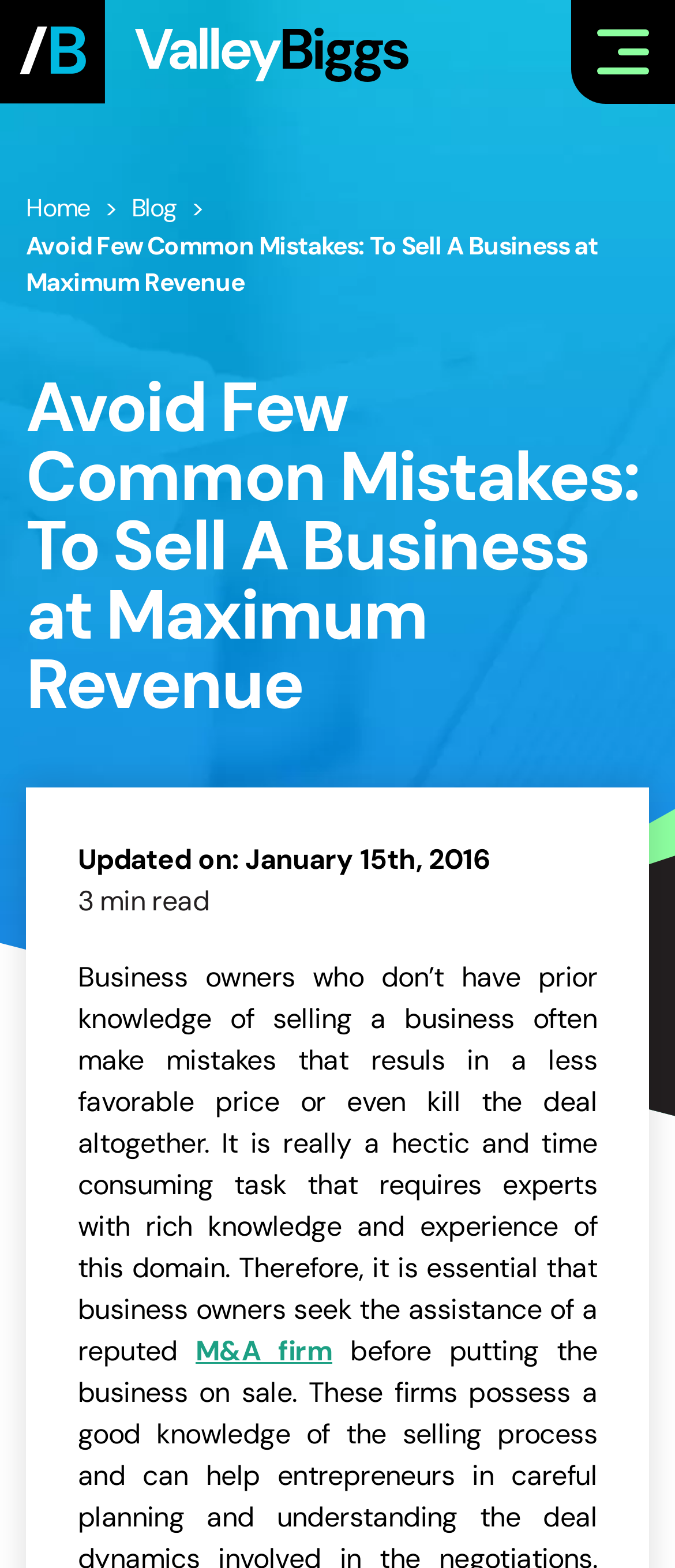How long does it take to read this article?
Please ensure your answer to the question is detailed and covers all necessary aspects.

The static text '3 min read' indicates that it takes approximately 3 minutes to read this article.